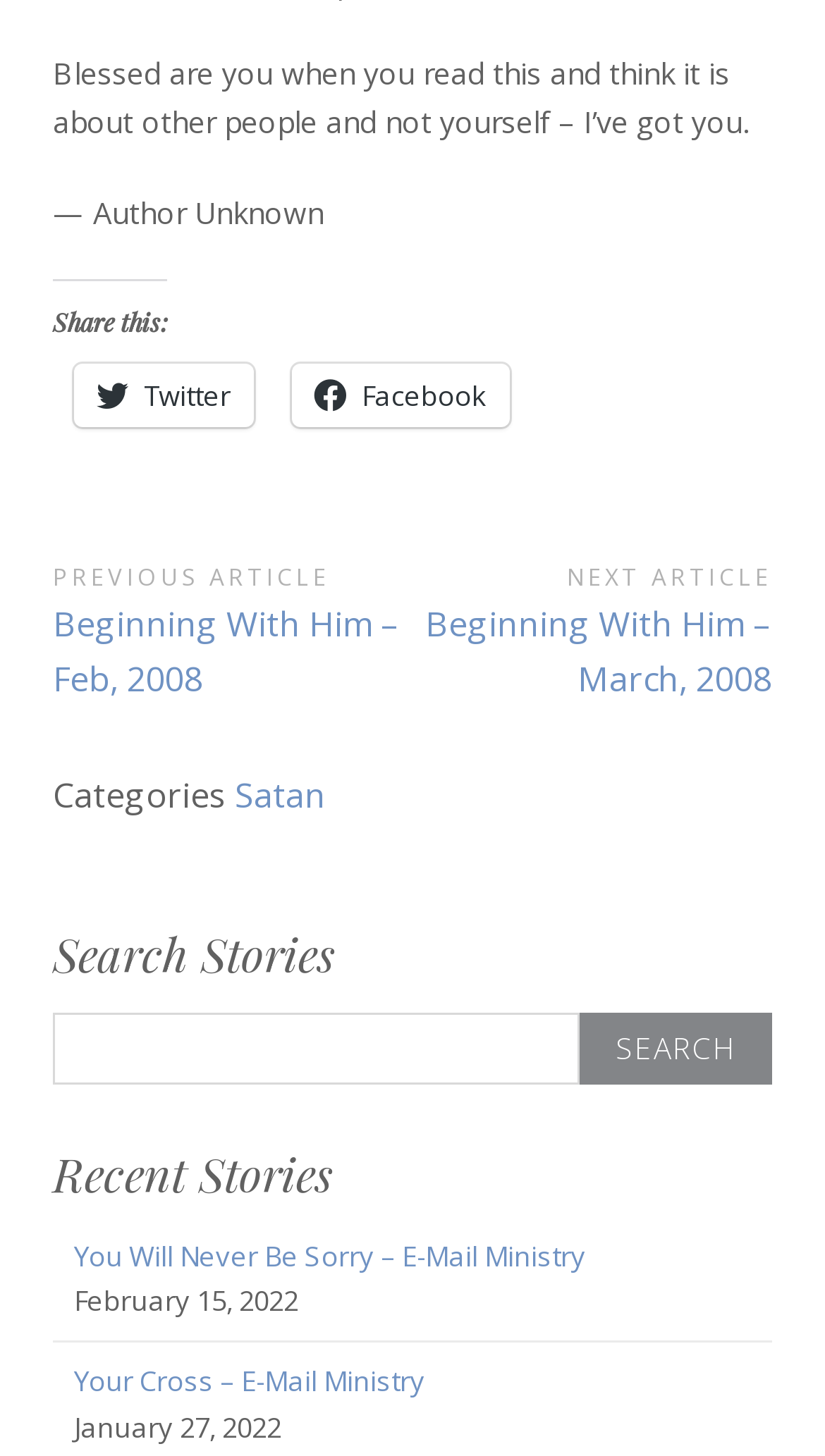Please identify the bounding box coordinates of the element I need to click to follow this instruction: "Read previous article".

[0.064, 0.383, 0.5, 0.481]